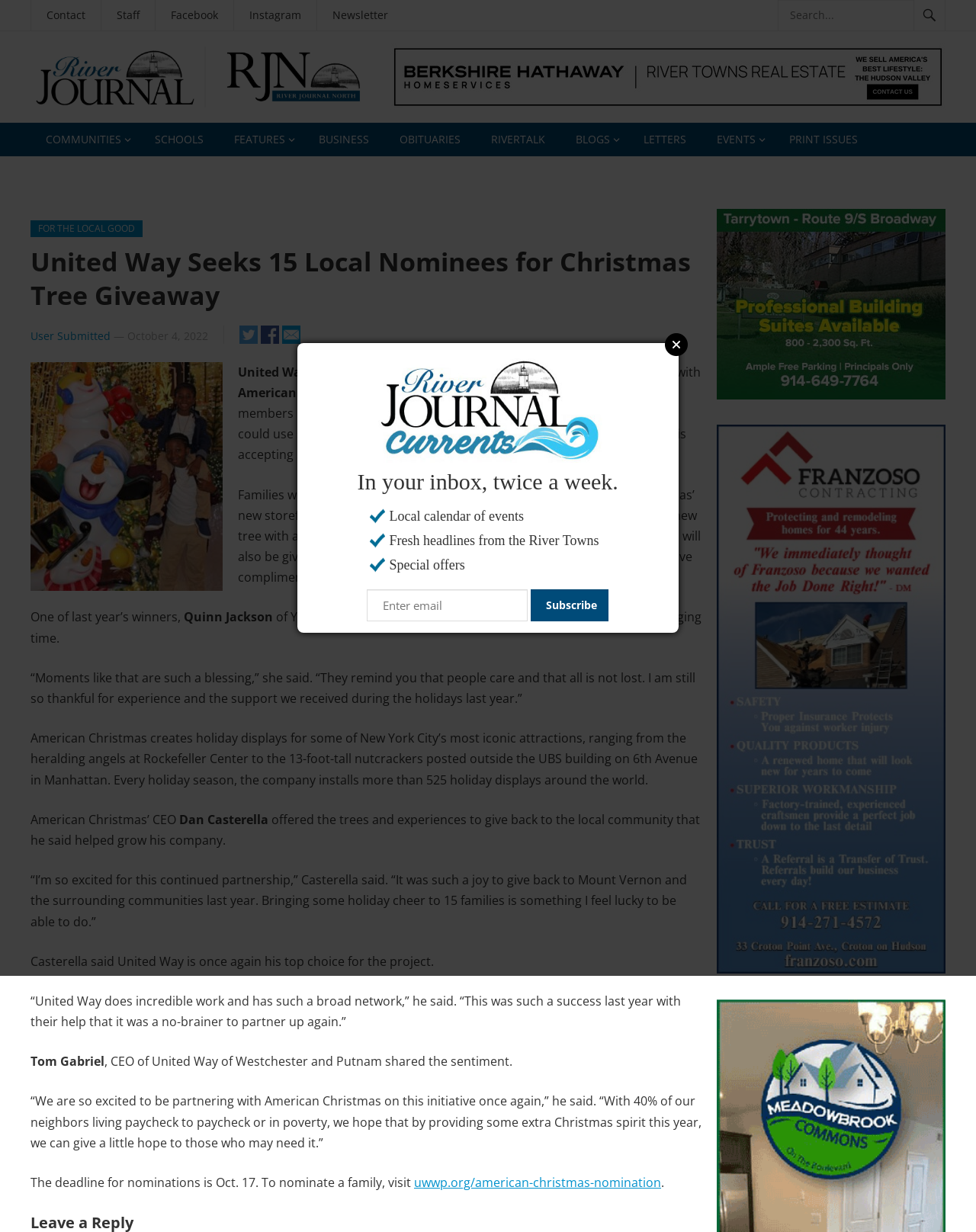Please provide a one-word or short phrase answer to the question:
What is the name of the organization partnering with American Christmas?

United Way of Westchester and Putnam